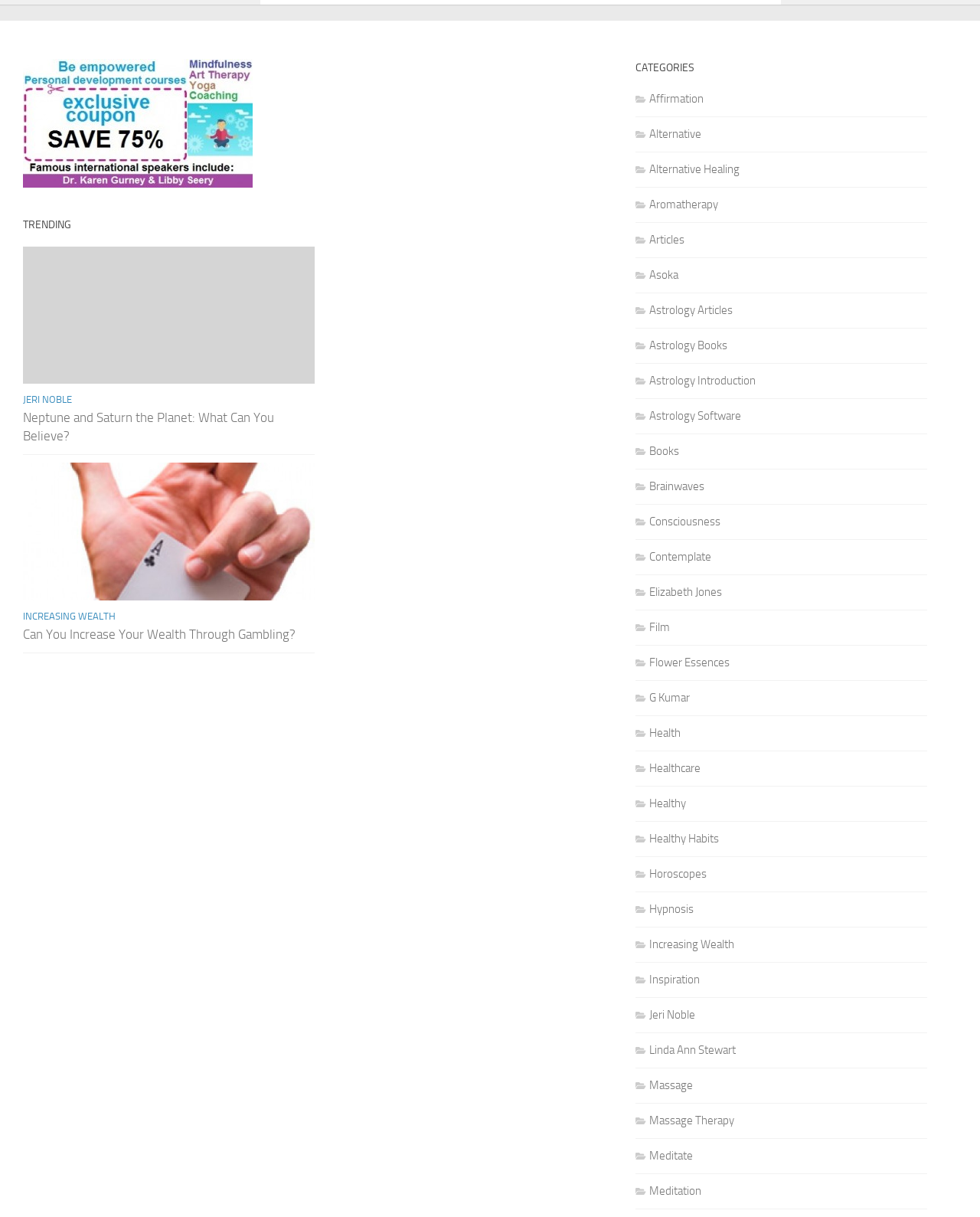What is the vertical position of the 'INCREASING WEALTH' link relative to the 'JERI NOBLE' link?
Using the details shown in the screenshot, provide a comprehensive answer to the question.

I compared the y1 and y2 coordinates of the 'INCREASING WEALTH' link (ID 828) and the 'JERI NOBLE' link (ID 825) and found that the 'INCREASING WEALTH' link has a larger y1 value, indicating that it is located below the 'JERI NOBLE' link.